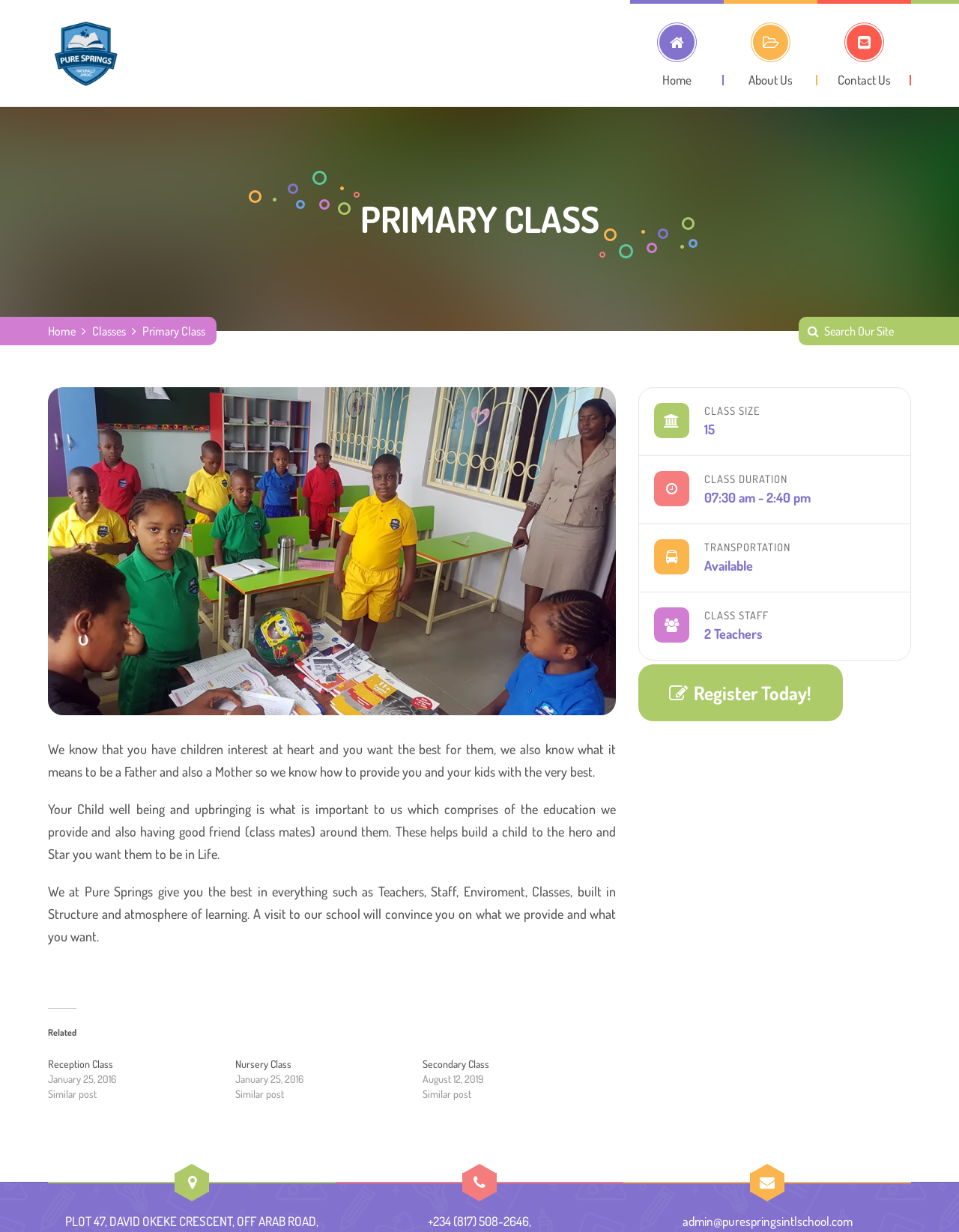Reply to the question with a single word or phrase:
Is transportation available?

Available